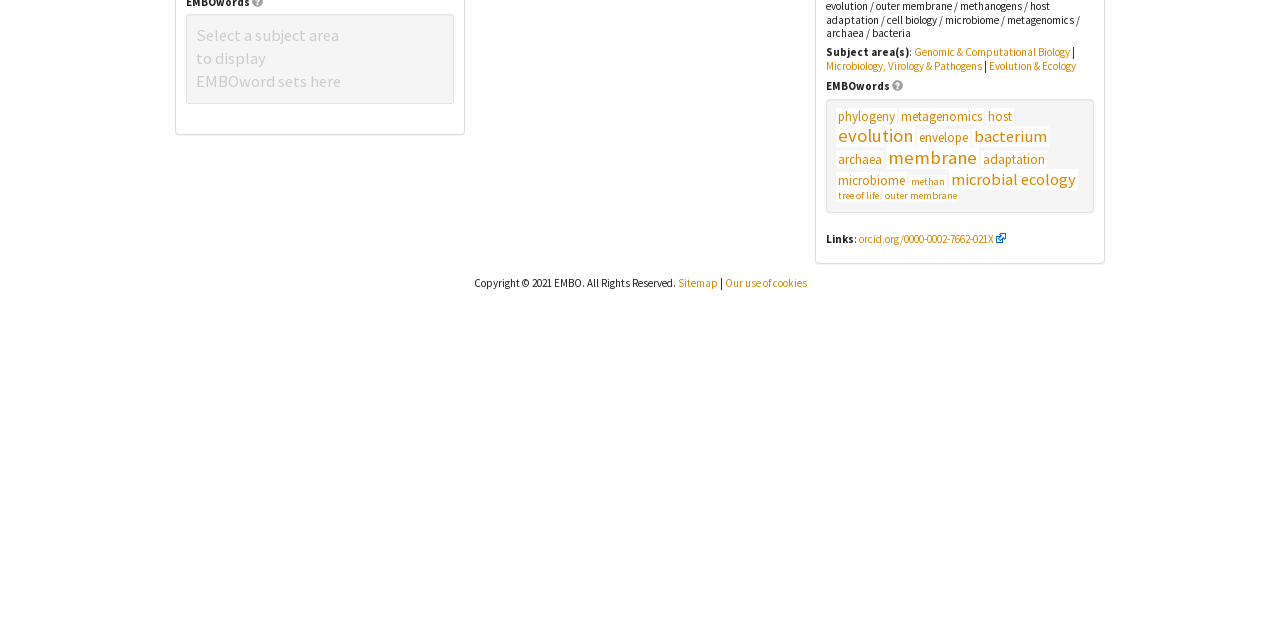Determine the bounding box coordinates in the format (top-left x, top-left y, bottom-right x, bottom-right y). Ensure all values are floating point numbers between 0 and 1. Identify the bounding box of the UI element described by: methan

[0.712, 0.273, 0.738, 0.293]